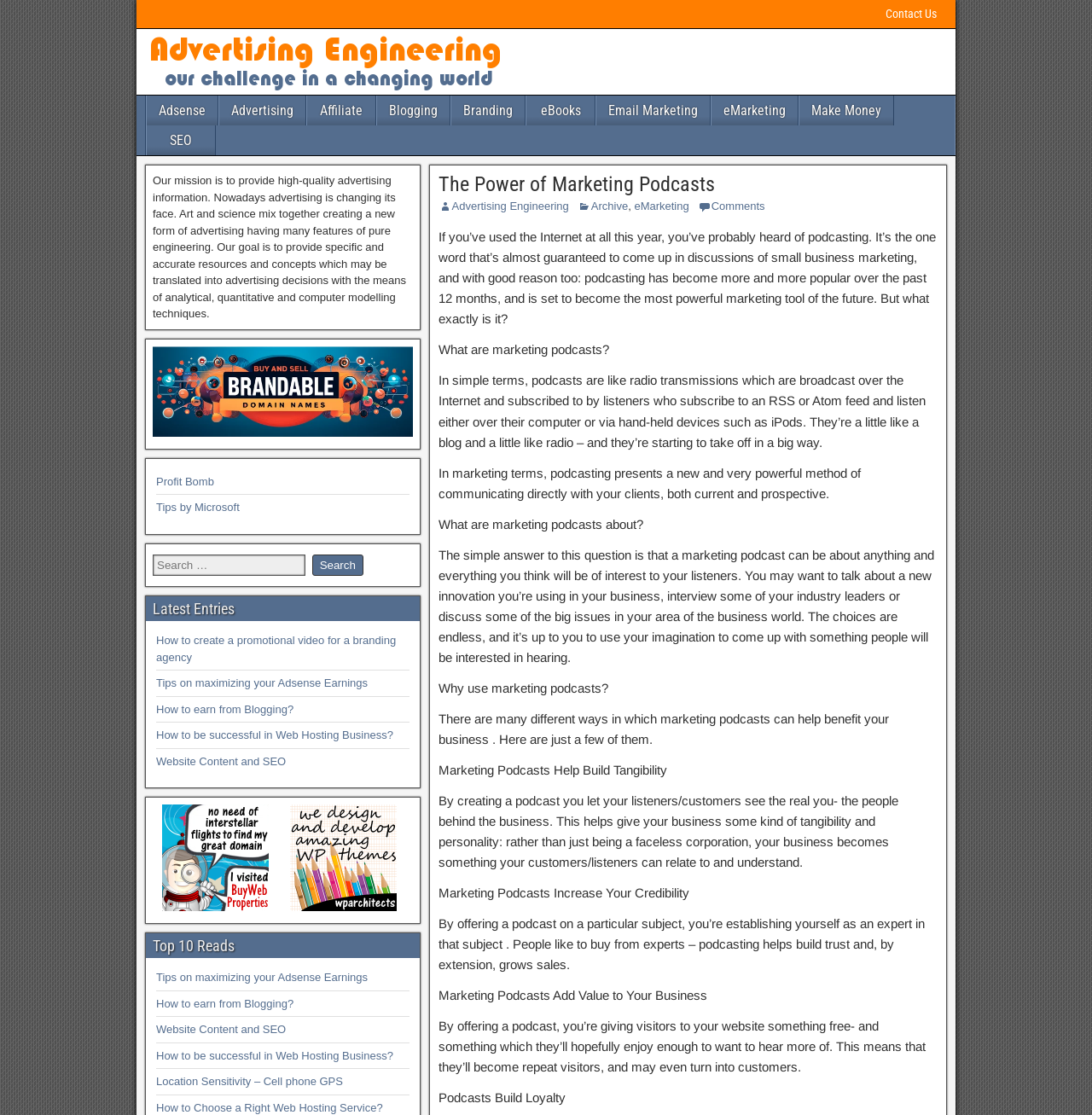Indicate the bounding box coordinates of the element that needs to be clicked to satisfy the following instruction: "Click on Contact Us". The coordinates should be four float numbers between 0 and 1, i.e., [left, top, right, bottom].

[0.797, 0.005, 0.872, 0.021]